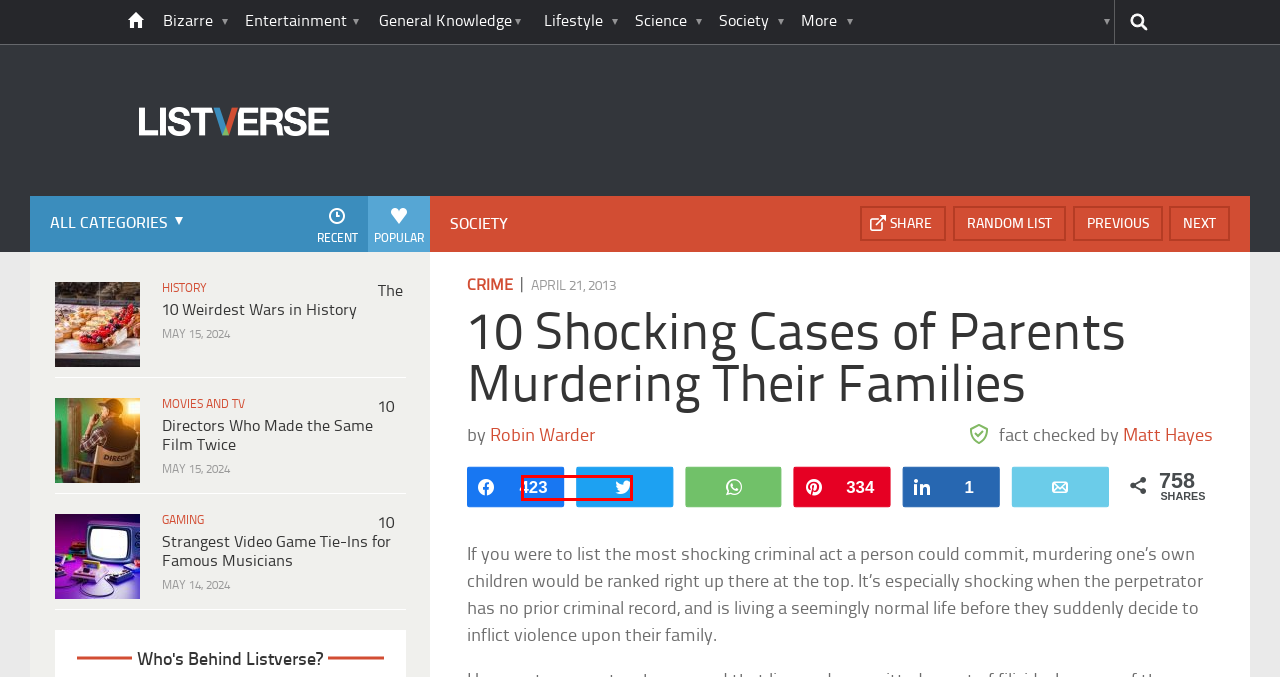Review the webpage screenshot provided, noting the red bounding box around a UI element. Choose the description that best matches the new webpage after clicking the element within the bounding box. The following are the options:
A. History Archives - Listverse
B. The 10 Weirdest Wars in History - Listverse
C. Listverse Authors - Listverse
D. Top 10 Lists - Listverse
E. General Knowledge Archives - Listverse
F. Crime Archives - Listverse
G. 10 Directors Who Made the Same Film Twice - Listverse
H. Movies and TV Archives - Listverse

C